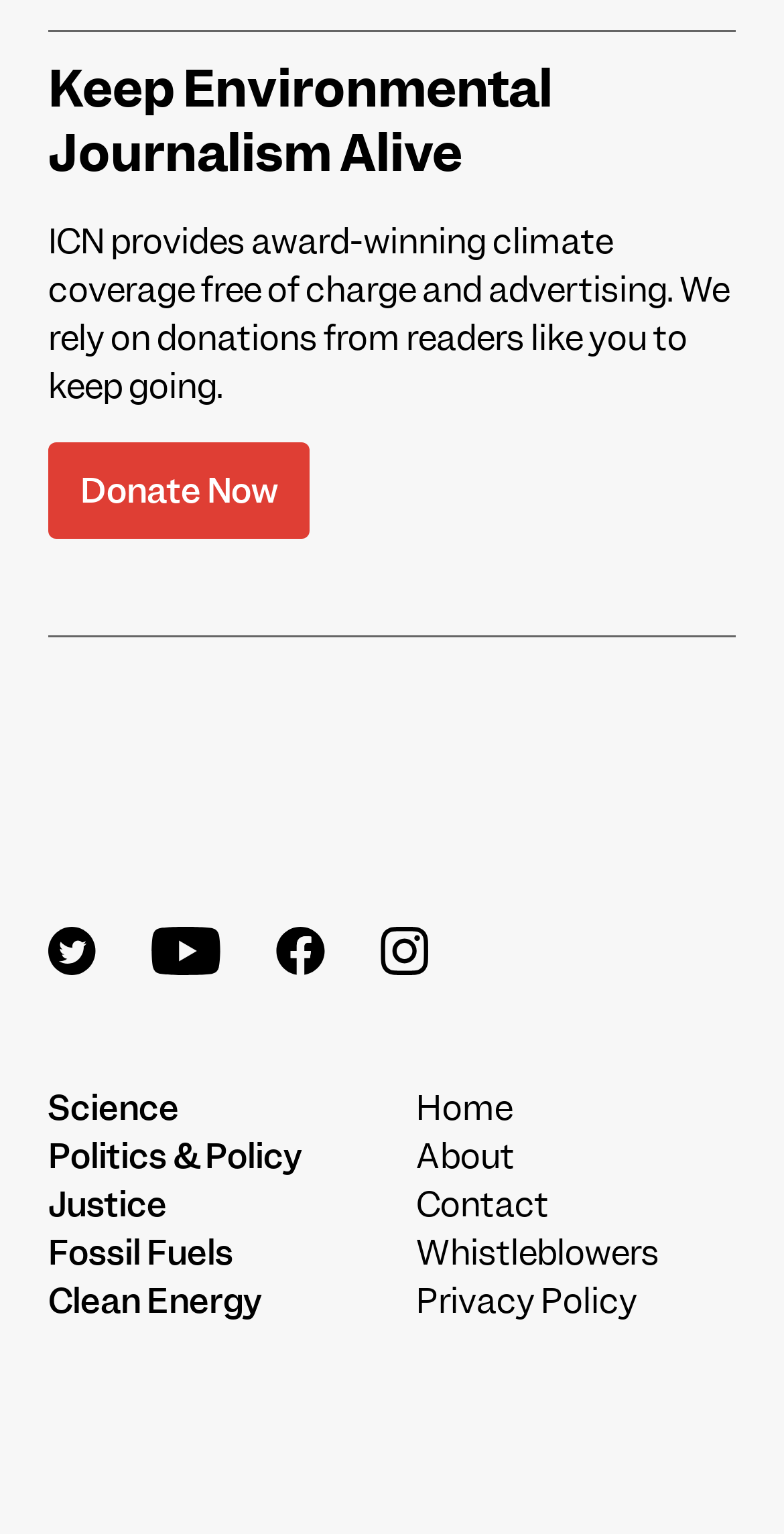Respond with a single word or phrase to the following question: How can one navigate the website?

Through links